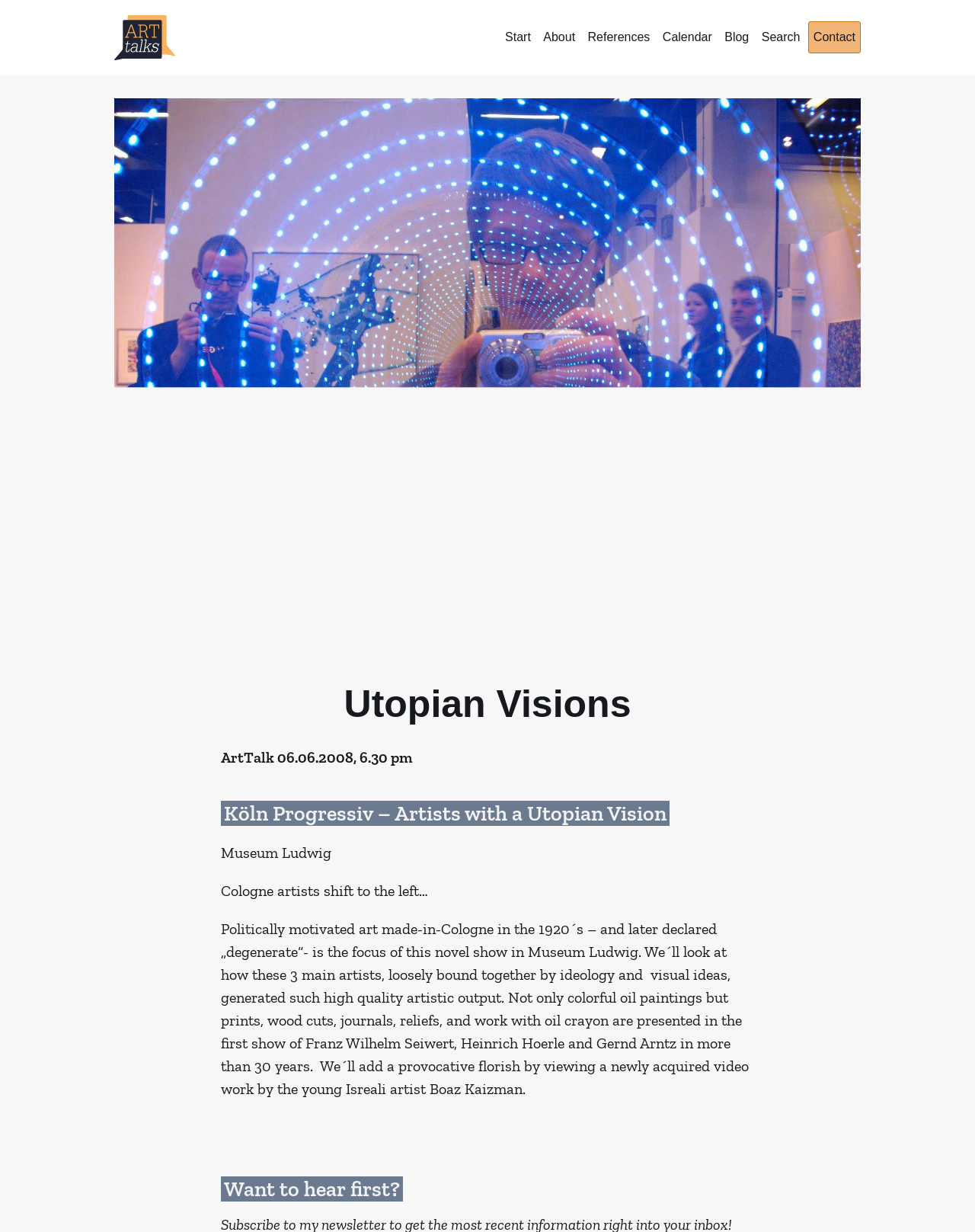Please locate the clickable area by providing the bounding box coordinates to follow this instruction: "Read the 'Blog' section".

[0.738, 0.018, 0.773, 0.043]